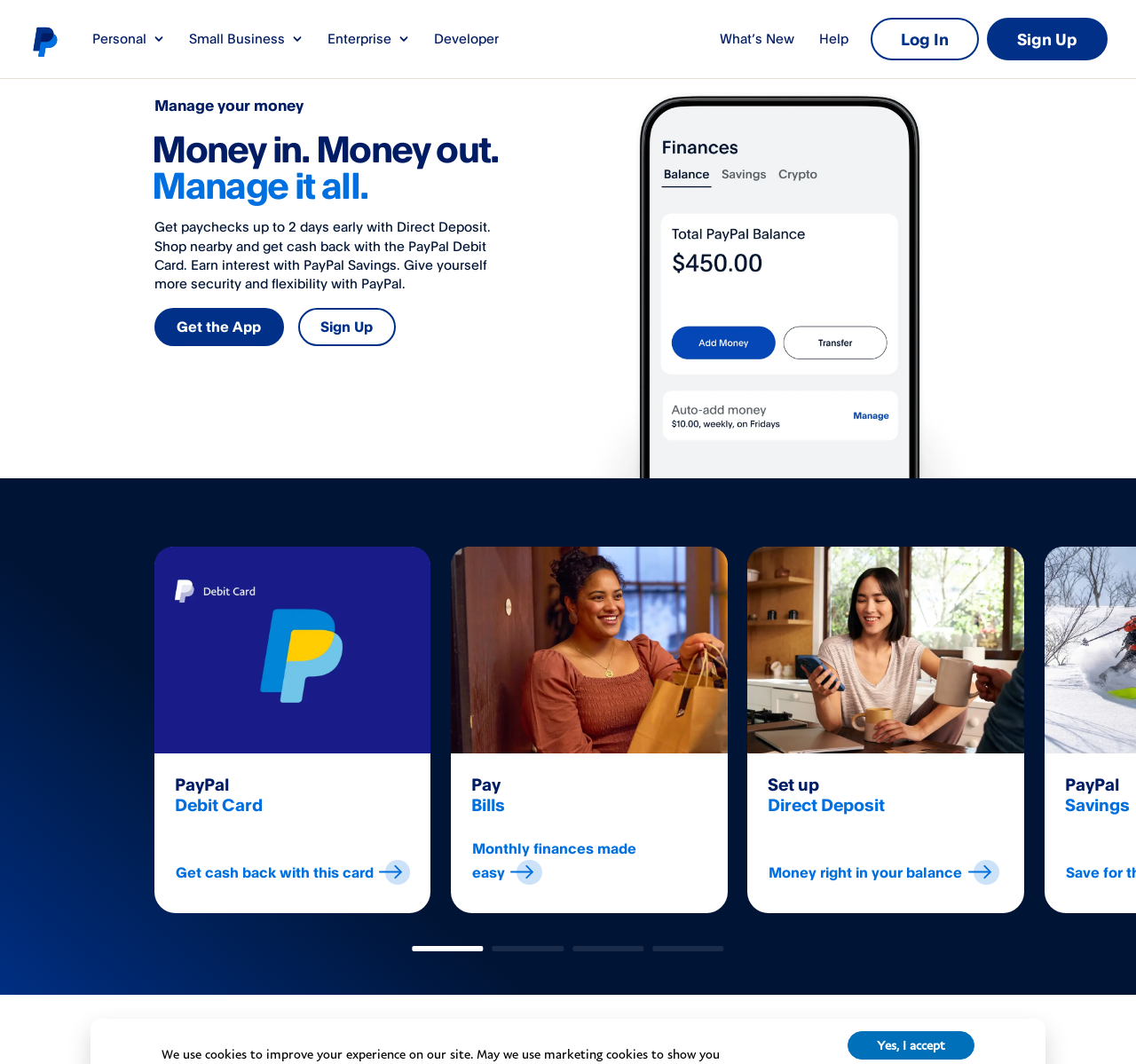Determine the bounding box coordinates of the region that needs to be clicked to achieve the task: "Get the App".

[0.136, 0.311, 0.25, 0.347]